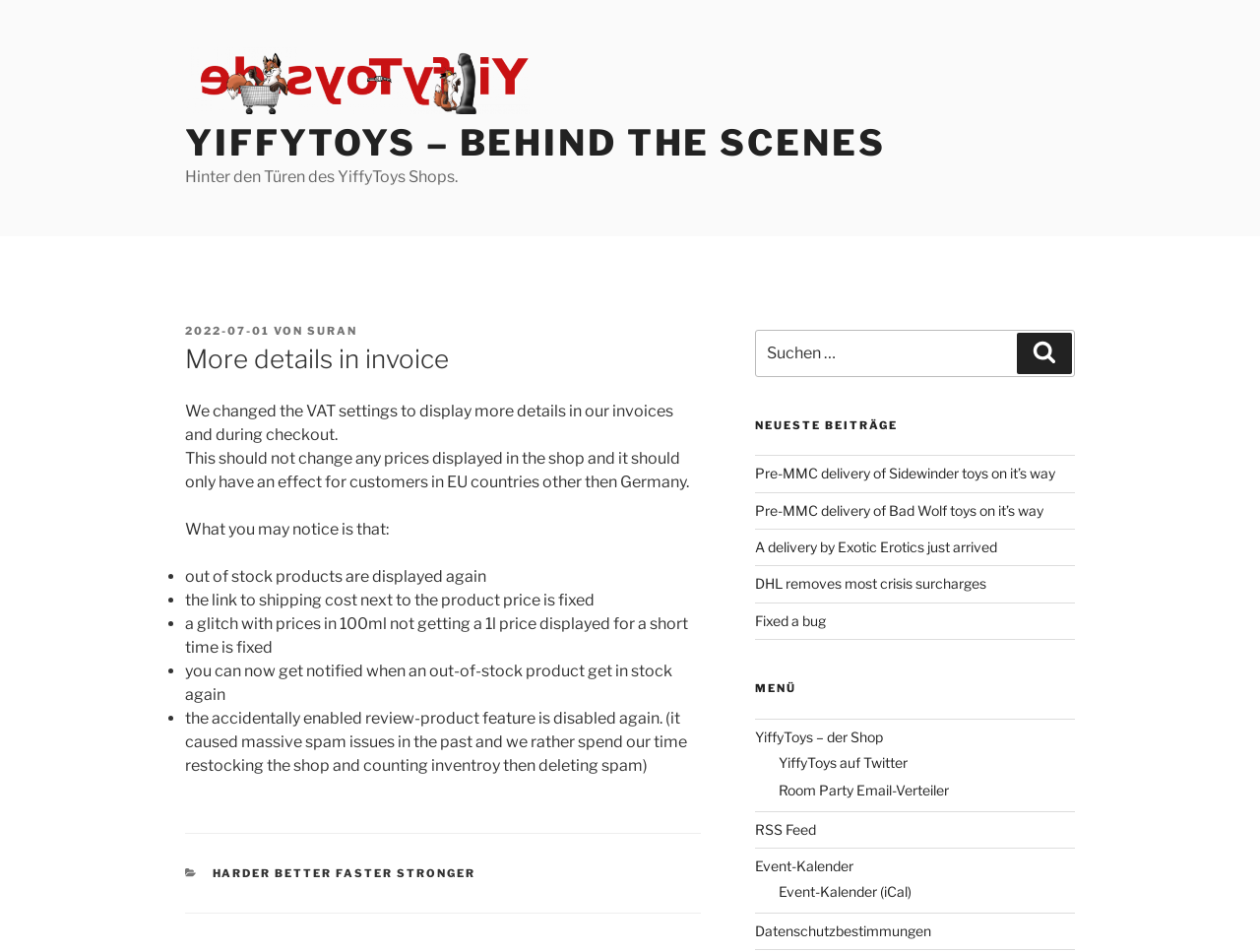Determine the bounding box coordinates of the clickable region to carry out the instruction: "Search for something".

[0.599, 0.346, 0.853, 0.396]